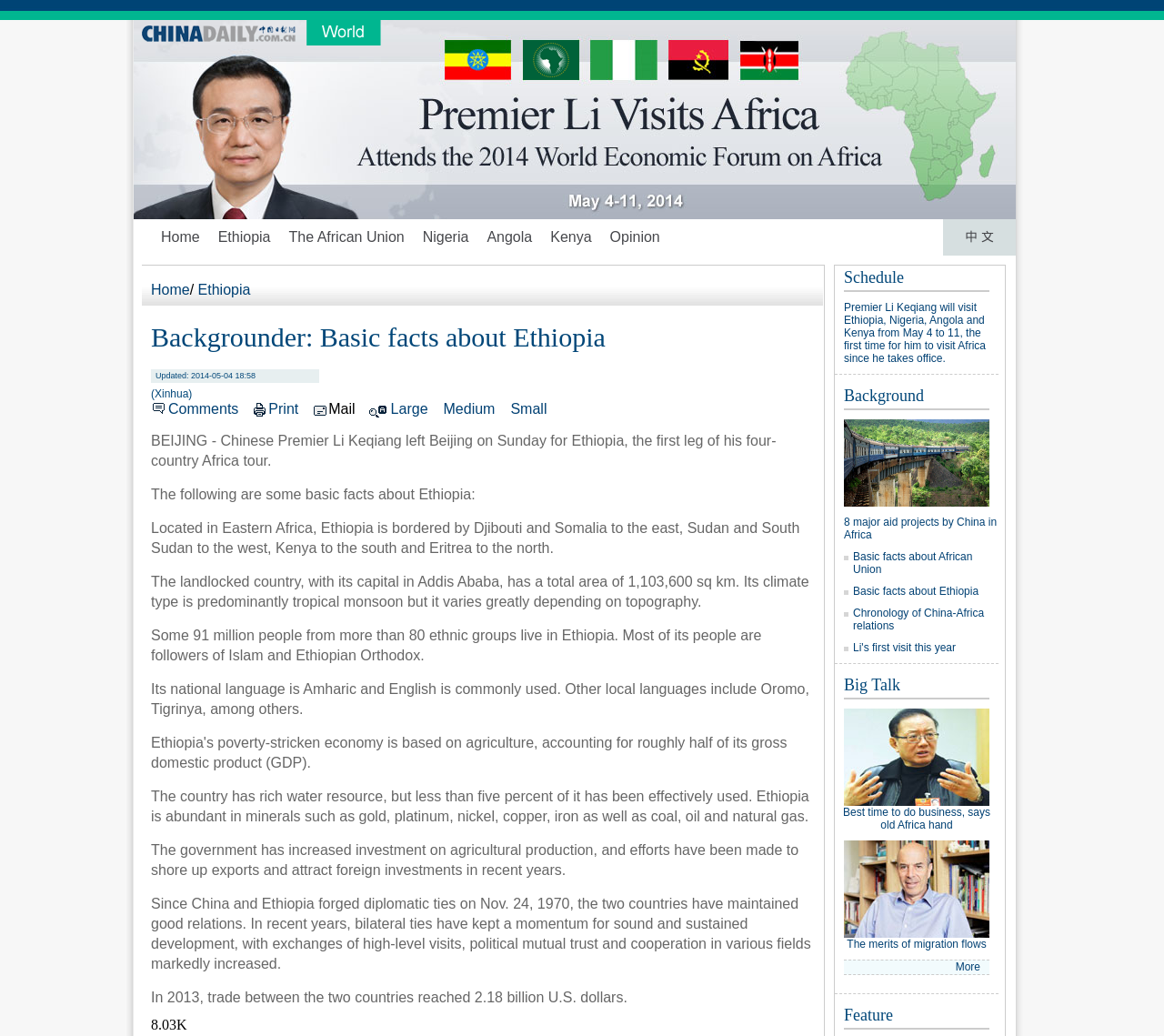Identify the bounding box coordinates for the region of the element that should be clicked to carry out the instruction: "View the 'Comments' section". The bounding box coordinates should be four float numbers between 0 and 1, i.e., [left, top, right, bottom].

[0.131, 0.387, 0.205, 0.403]